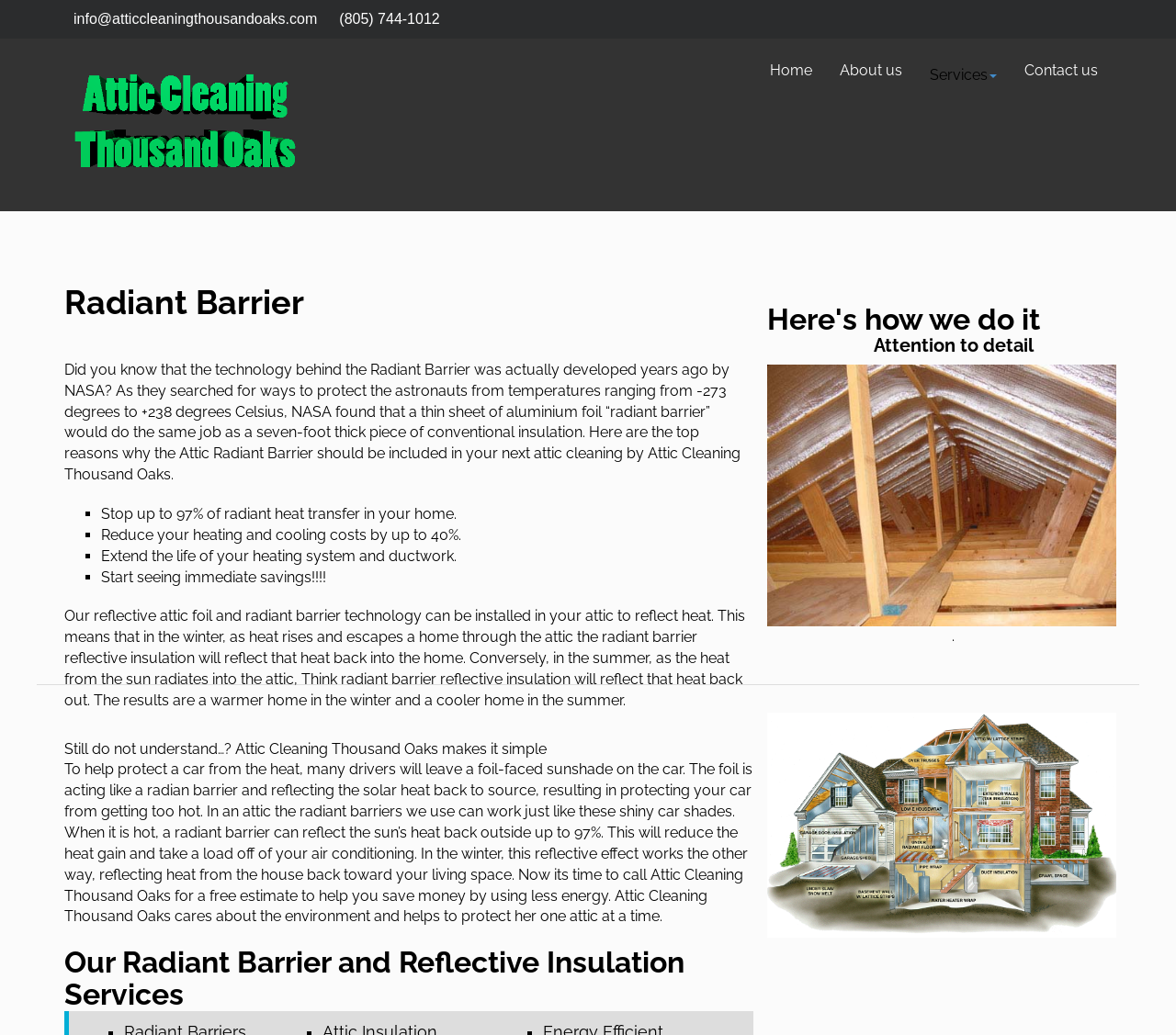What is the purpose of Radiant Barrier?
Kindly answer the question with as much detail as you can.

The purpose of Radiant Barrier is to reflect heat, as explained in the webpage. It is a technology developed by NASA to protect astronauts from extreme temperatures, and it can be used in attics to reflect heat, reducing heating and cooling costs by up to 40%.